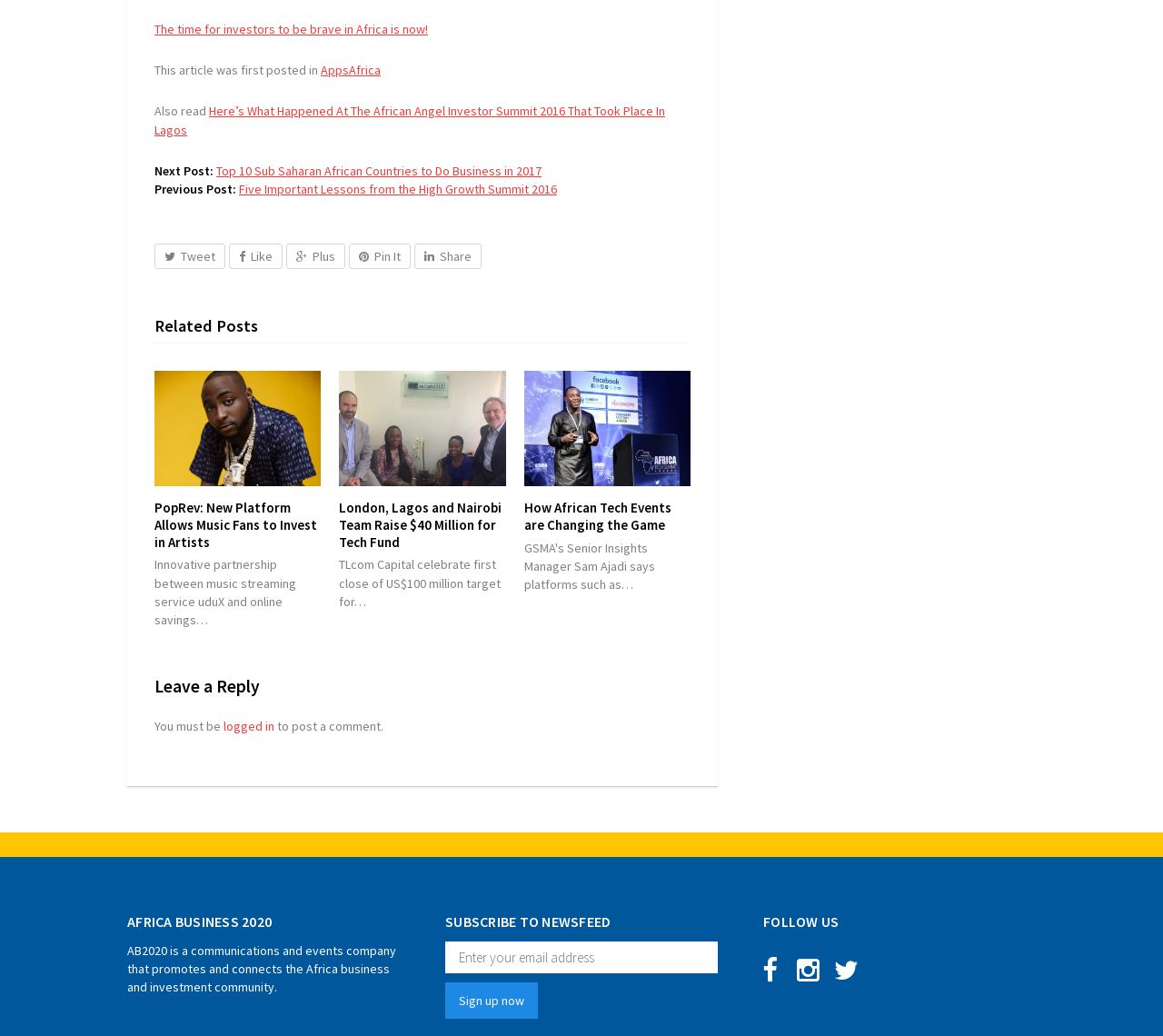Please identify the bounding box coordinates of the element on the webpage that should be clicked to follow this instruction: "Subscribe to the newsfeed". The bounding box coordinates should be given as four float numbers between 0 and 1, formatted as [left, top, right, bottom].

[0.383, 0.948, 0.462, 0.983]